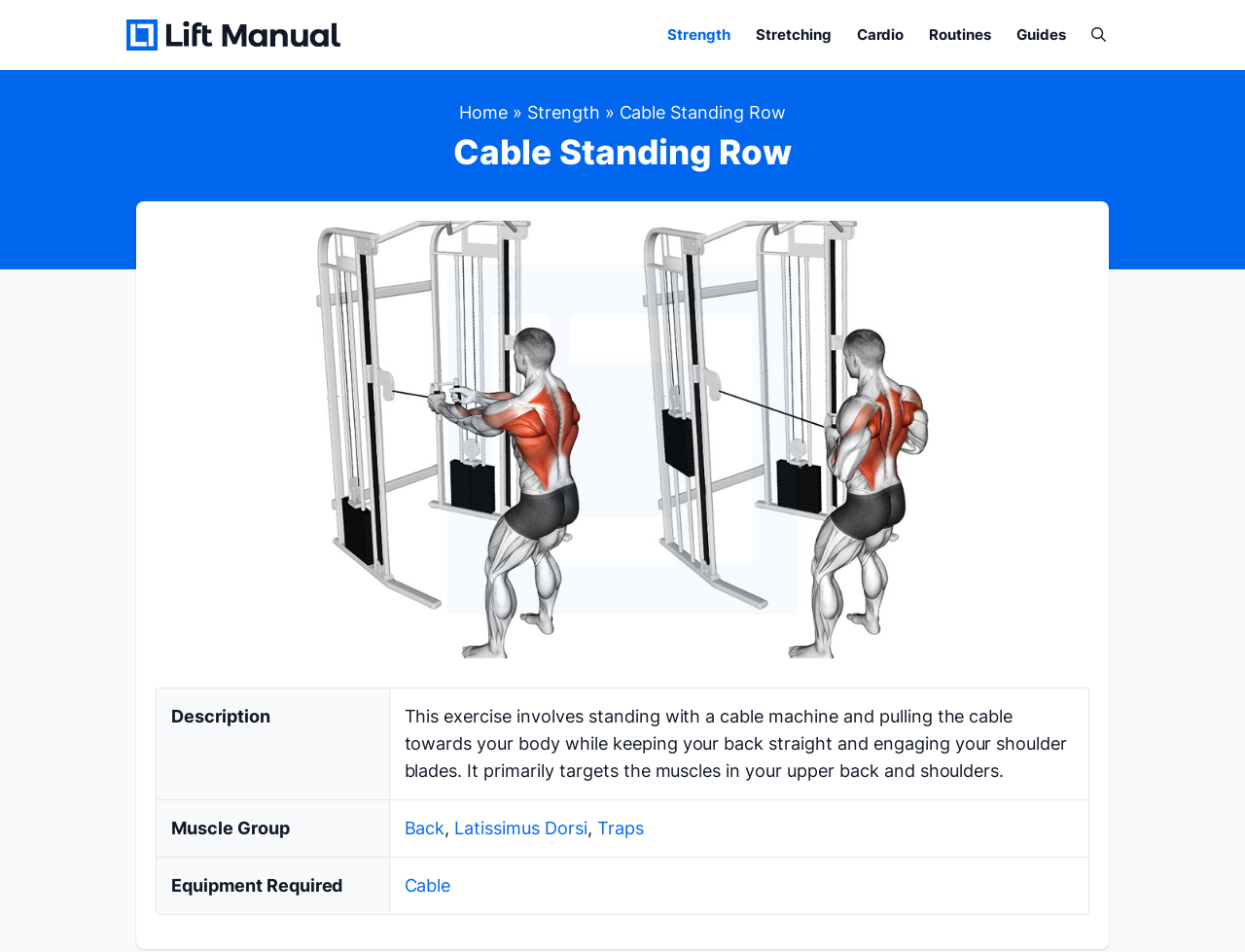Determine the bounding box for the described HTML element: "繁體中文". Ensure the coordinates are four float numbers between 0 and 1 in the format [left, top, right, bottom].

None